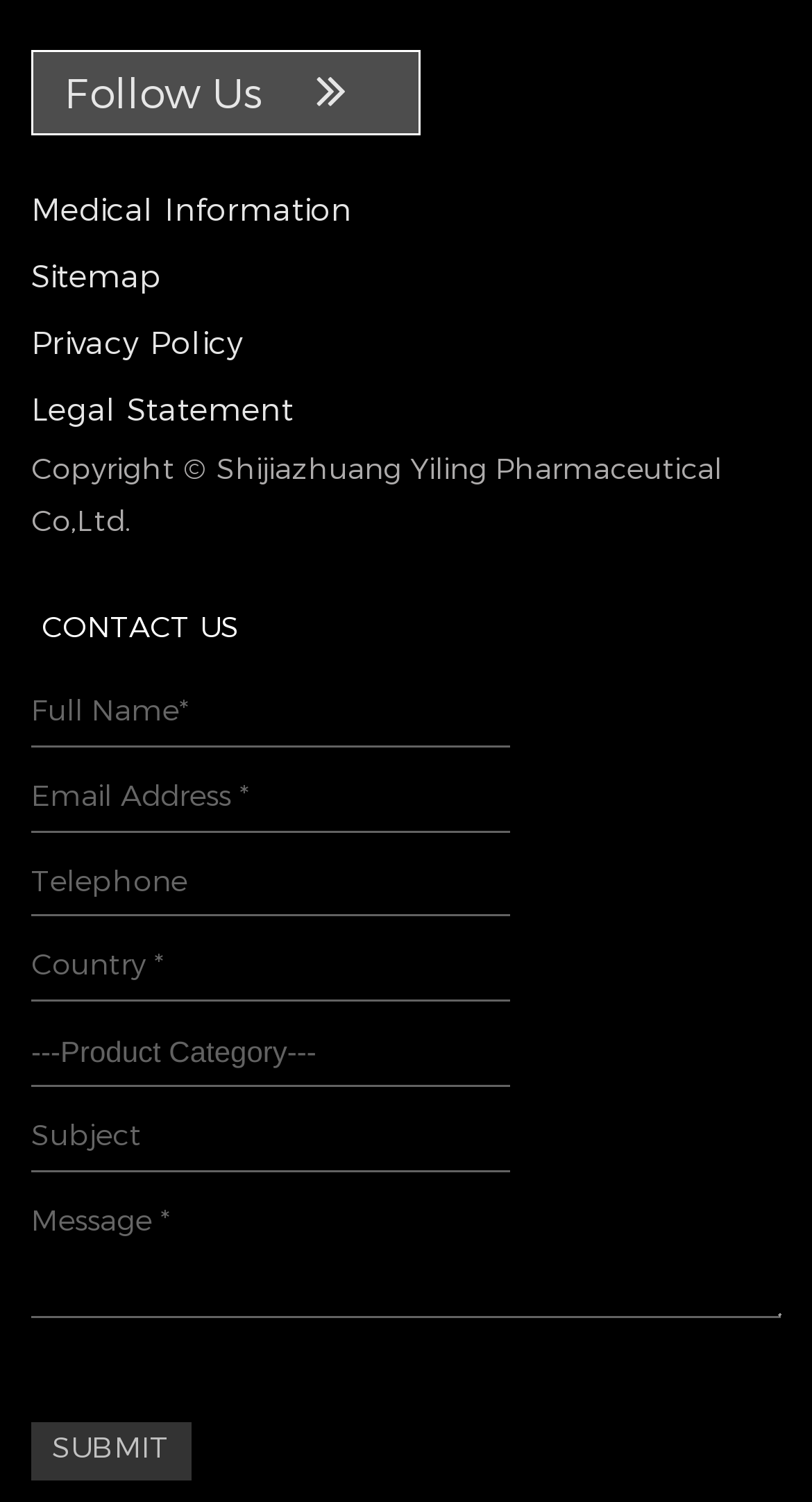What is required to submit the form?
Please provide a comprehensive answer to the question based on the webpage screenshot.

The form requires the user to fill in the 'Full Name', 'Telephone', 'Country', and 'Message' fields, as indicated by the asterisk symbol (*) next to each of these fields, in order to submit the form successfully.